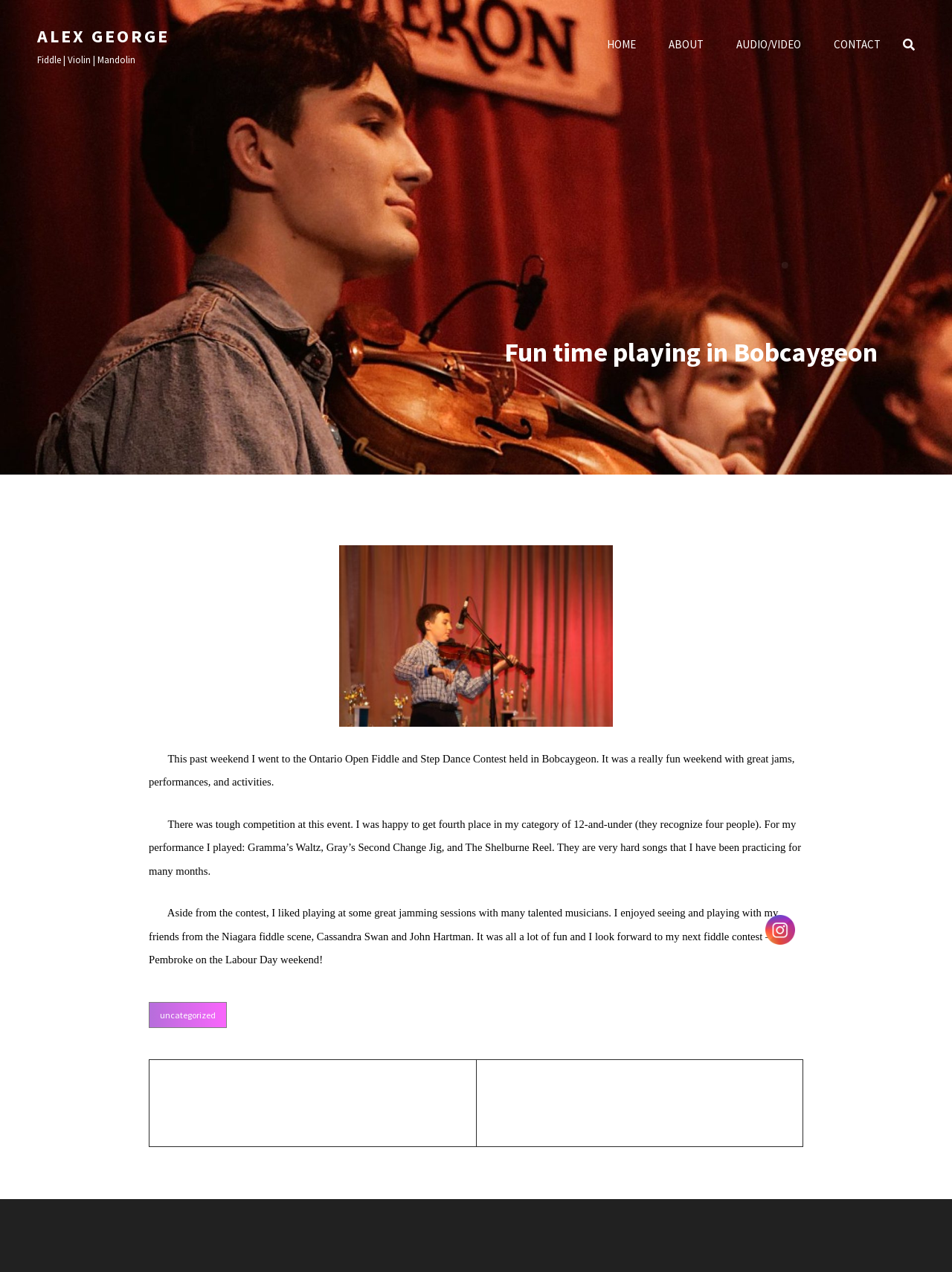Identify the bounding box coordinates of the element to click to follow this instruction: 'View the 'AUDIO/VIDEO' page'. Ensure the coordinates are four float values between 0 and 1, provided as [left, top, right, bottom].

[0.758, 0.018, 0.857, 0.052]